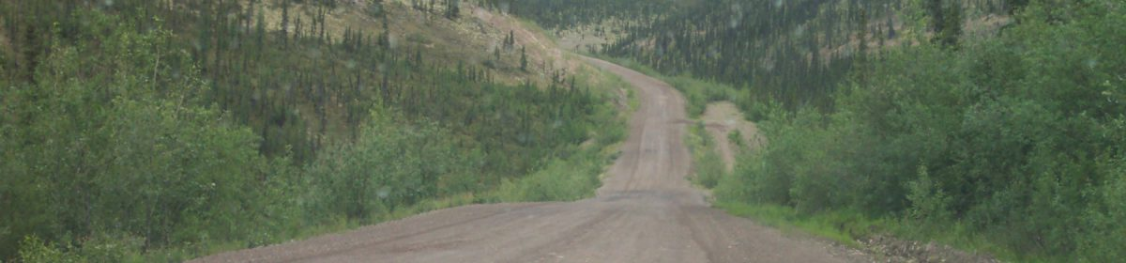What is surrounding the road?
Answer the question based on the image using a single word or a brief phrase.

Dense vegetation